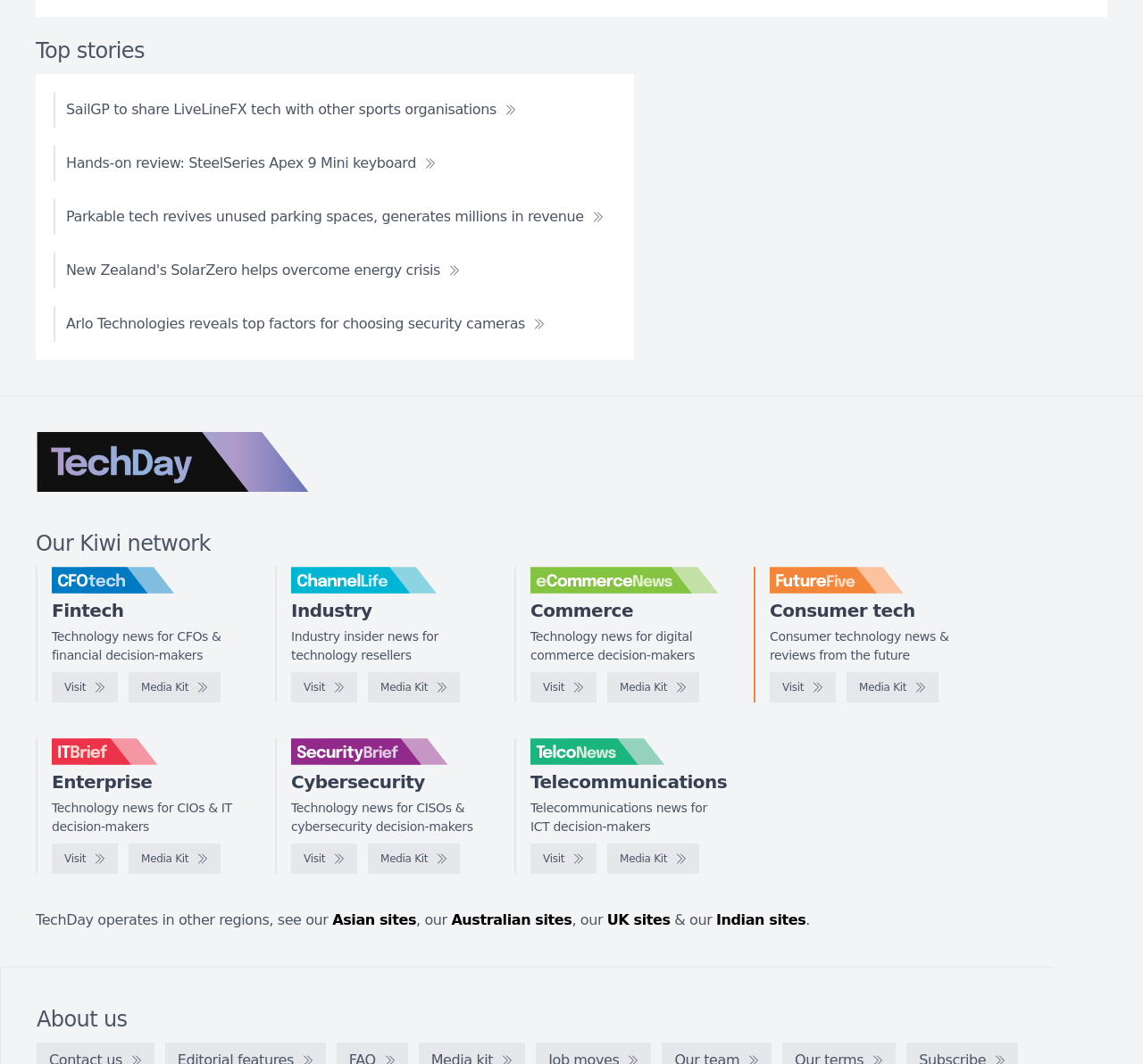Specify the bounding box coordinates of the element's region that should be clicked to achieve the following instruction: "Explore the FutureFive website". The bounding box coordinates consist of four float numbers between 0 and 1, in the format [left, top, right, bottom].

[0.673, 0.632, 0.731, 0.66]